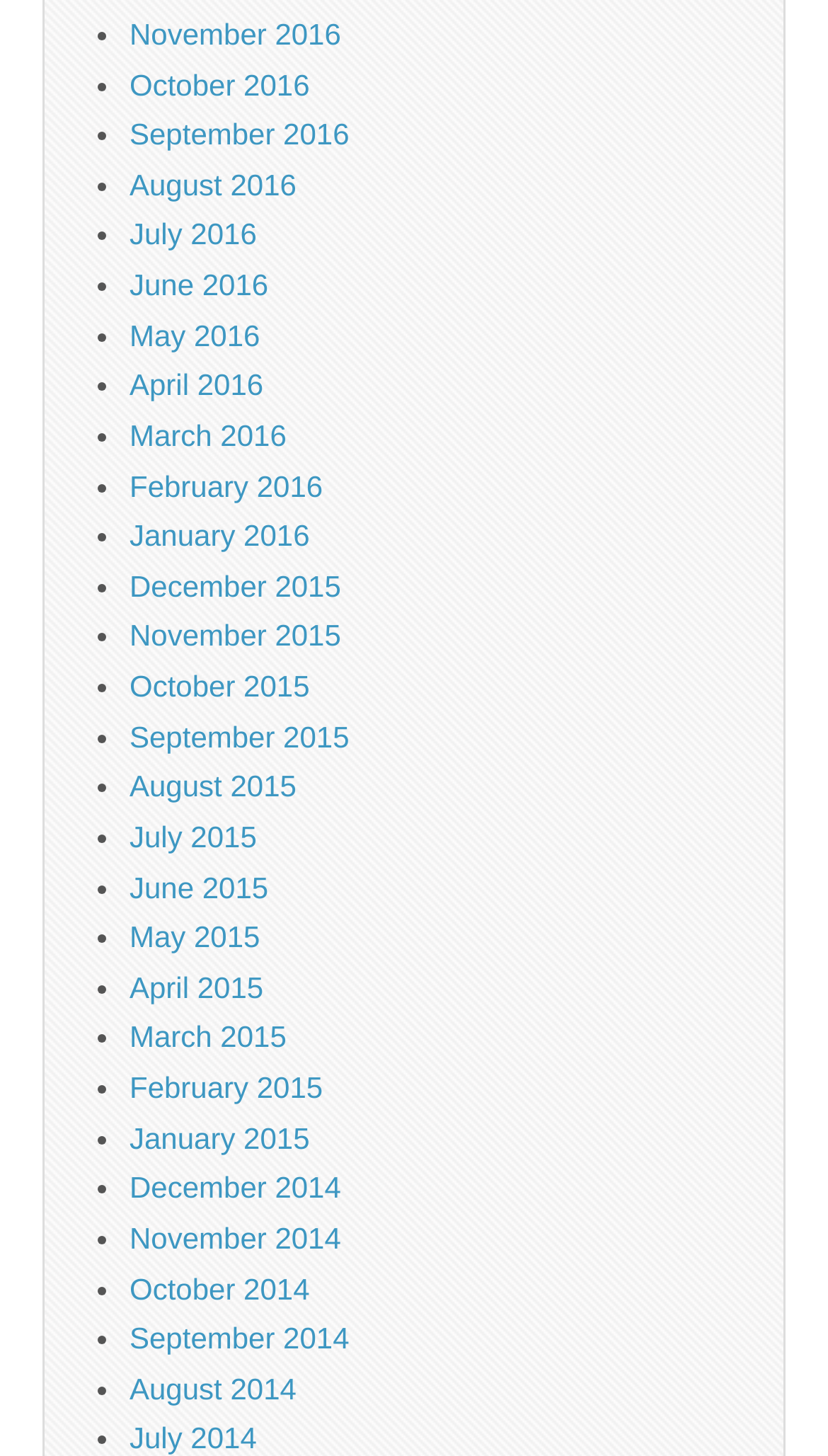By analyzing the image, answer the following question with a detailed response: Is there a link for June 2017?

I examined the list of links on the webpage and did not find a link for June 2017. The latest month listed is November 2016, and there is no link for June 2017 or any other month in 2017.